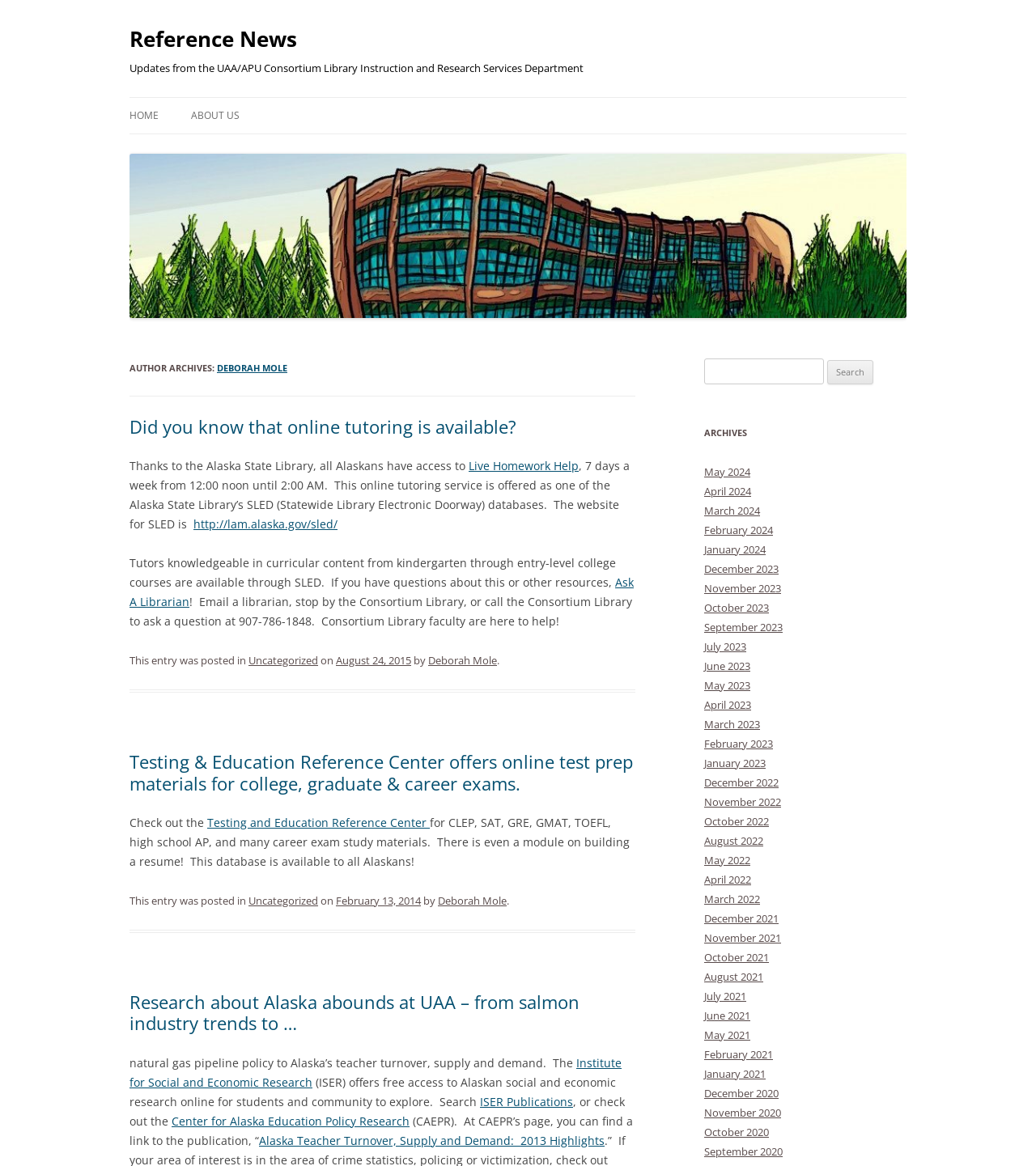What is the name of the research institute mentioned in the third article?
Look at the image and answer the question with a single word or phrase.

Institute for Social and Economic Research